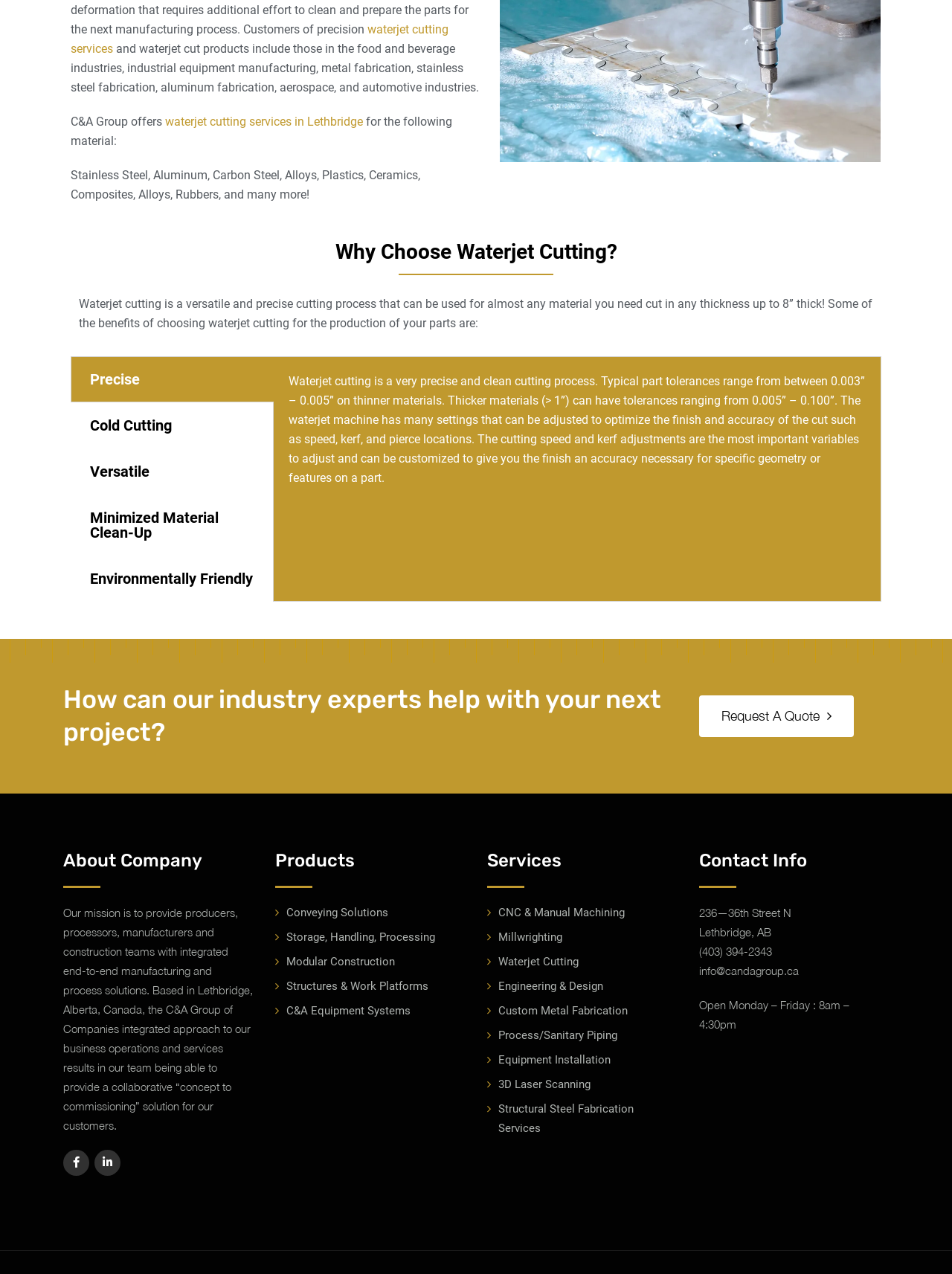Given the description of the UI element: "Industry News", predict the bounding box coordinates in the form of [left, top, right, bottom], with each value being a float between 0 and 1.

None